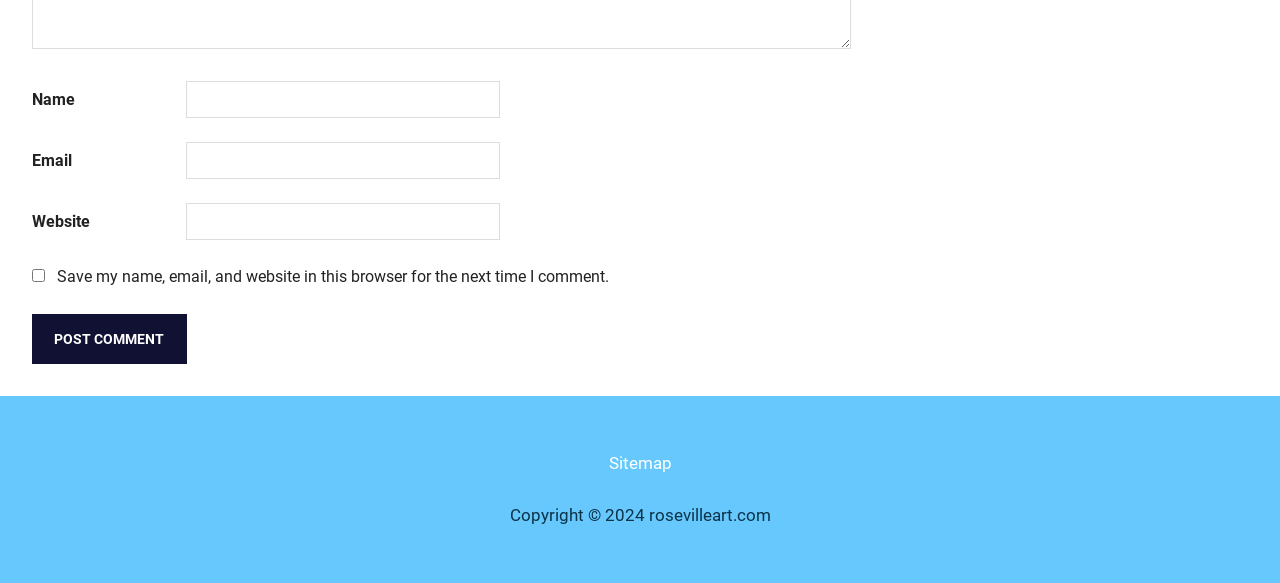What is the label of the first textbox?
Answer the question with a thorough and detailed explanation.

The first textbox has a label 'Name' which is indicated by the StaticText element with the text 'Name' and bounding box coordinates [0.025, 0.154, 0.059, 0.186].